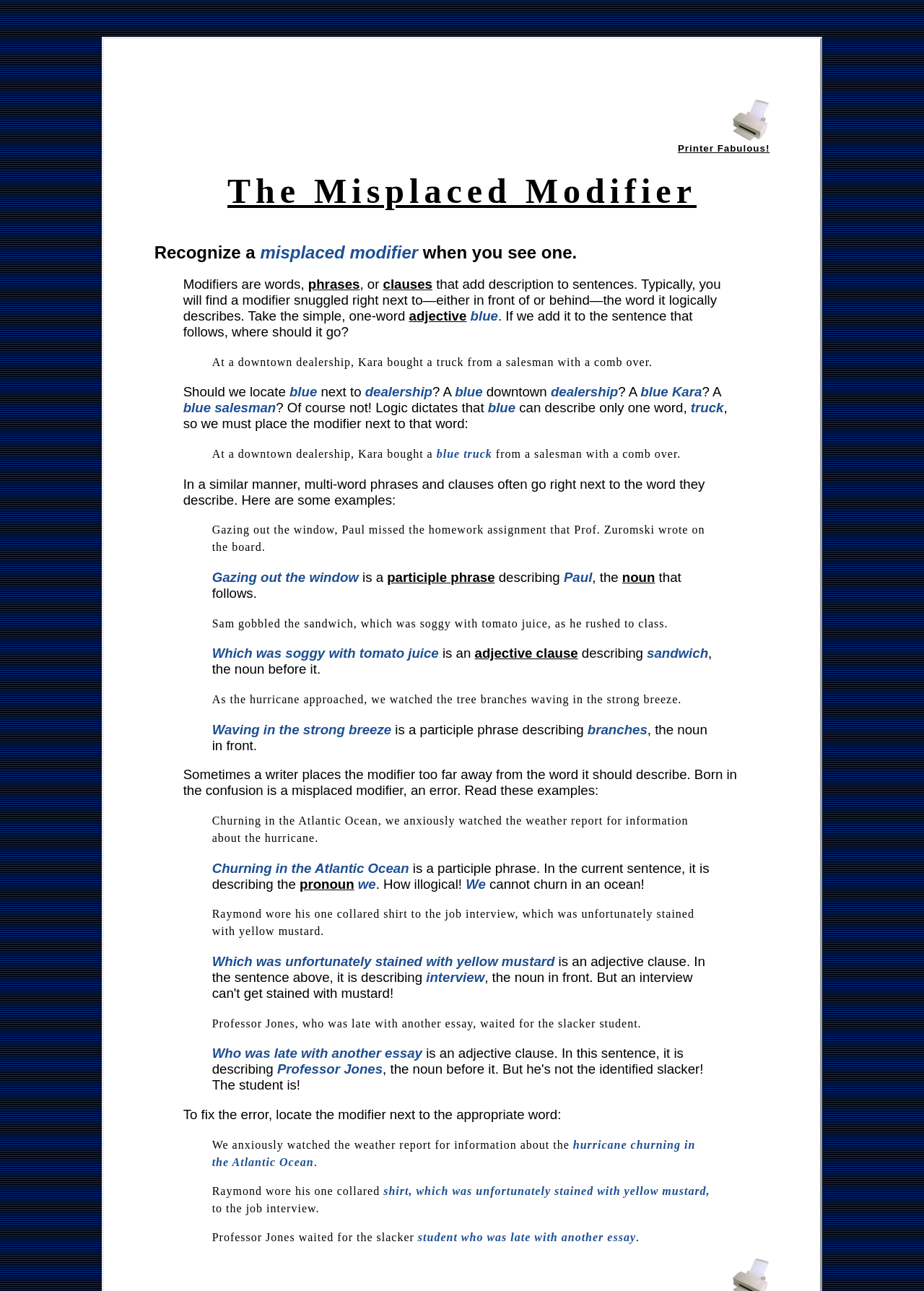Could you provide the bounding box coordinates for the portion of the screen to click to complete this instruction: "Click the 'participle phrase' link"?

[0.419, 0.441, 0.536, 0.453]